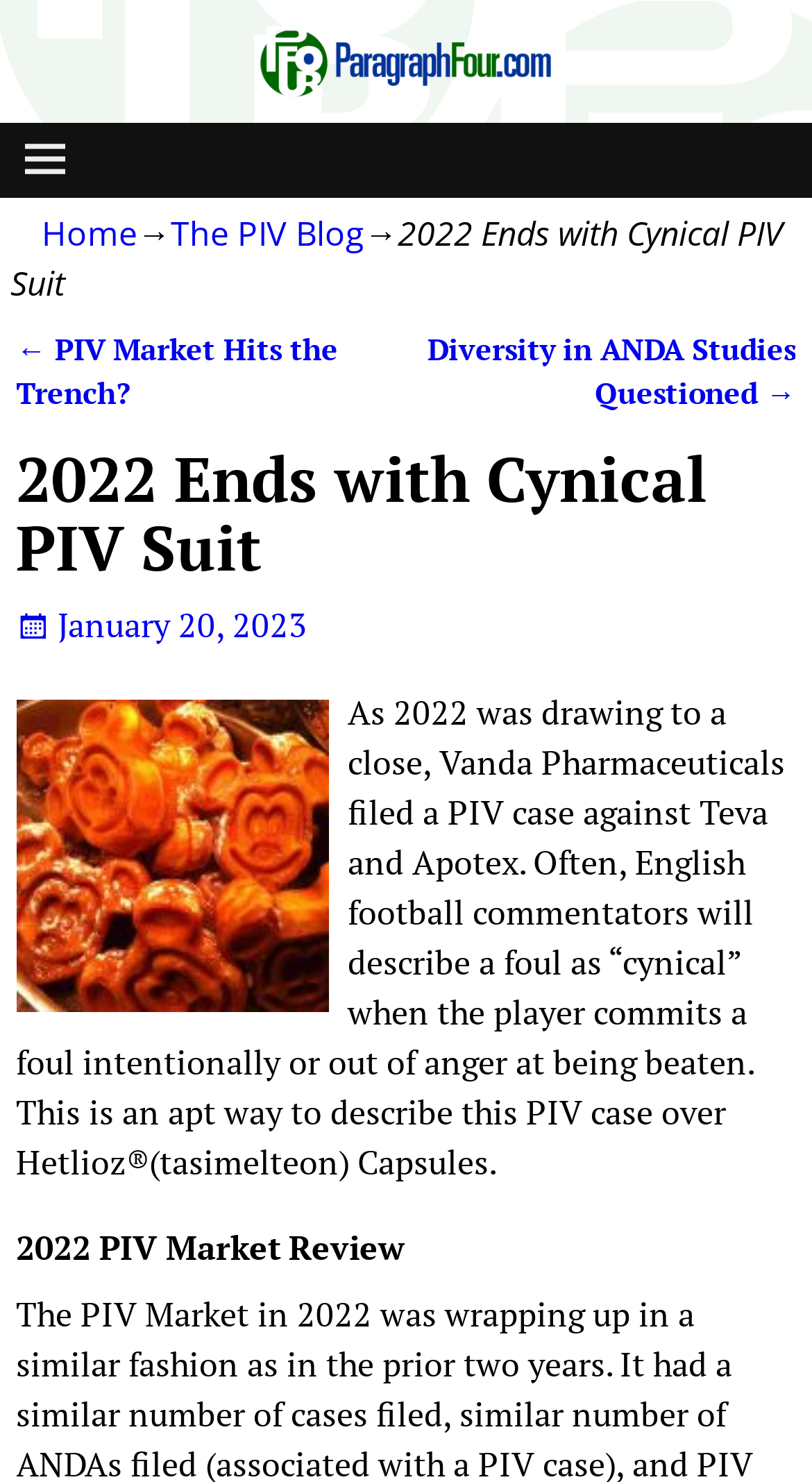What is the name of the blog?
Using the information from the image, provide a comprehensive answer to the question.

I found the answer by looking at the navigation links at the top of the page, where I saw a link labeled 'The PIV Blog'.